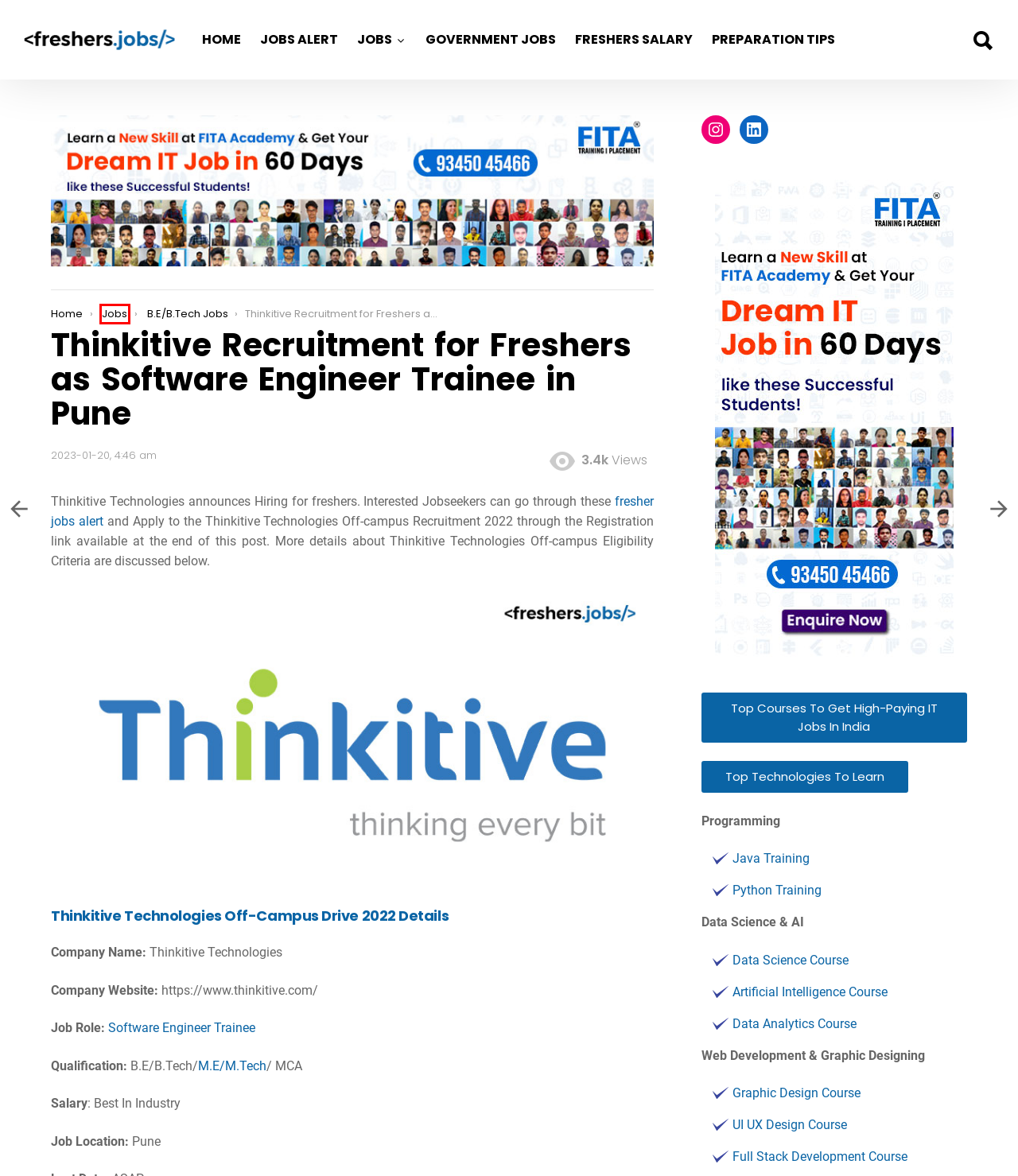Analyze the given webpage screenshot and identify the UI element within the red bounding box. Select the webpage description that best matches what you expect the new webpage to look like after clicking the element. Here are the candidates:
A. UI UX Designer Course in Chennai | UI UX Course in Chennai
B. Full Stack Developer Course in Chennai | Full Stack Developer Training in Chennai | FITA Academy
C. You searched for  - Freshers Job
D. Data Science Course in Chennai | Data Science Training in Chennai | FITA Academy
E. Latest Jobs
F. Data Analytics Course in Chennai | Data Analytics Training in Chennai | FITA Academy
G. Python Training in Chennai | Python Course in Chennai | FITA Academy
H. Software Engineer Trainee Jobs | freshers.jobs

E